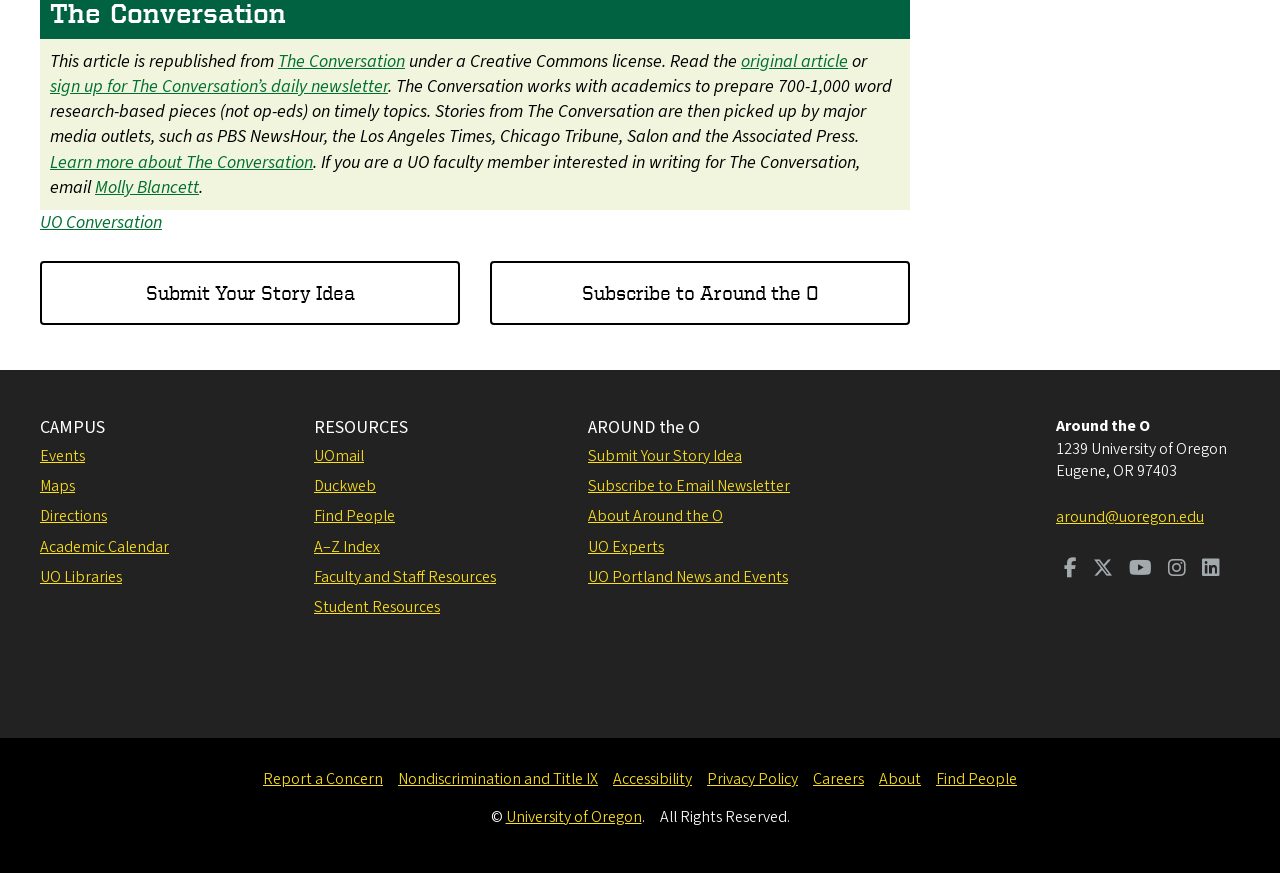Locate the bounding box coordinates of the clickable region to complete the following instruction: "Submit Your Story Idea."

[0.031, 0.299, 0.359, 0.373]